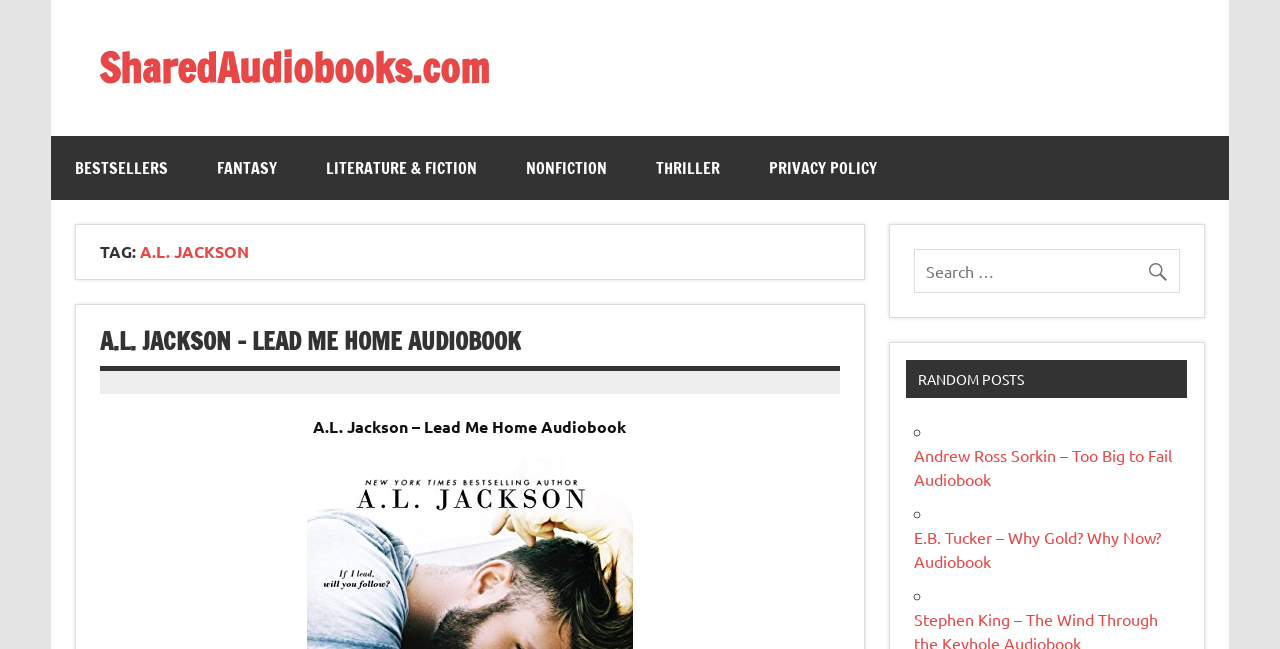Describe every aspect of the webpage in a detailed manner.

The webpage is an archive page for A.L. Jackson on SharedAudiobooks.com. At the top, there is a link to the main website, SharedAudiobooks.com, followed by a brief description of the website's purpose. Below this, there are five category links: BESTSELLERS, FANTASY, LITERATURE & FICTION, NONFICTION, and THRILLER, arranged horizontally across the page. To the right of these links, there is a PRIVACY POLICY link.

Further down, there is a header section with a heading that reads "TAG: A.L. JACKSON". Below this, there is a heading that reads "A.L. JACKSON – LEAD ME HOME AUDIOBOOK", which is accompanied by a link to the audiobook and a brief text description. 

On the right side of the page, there is a search bar with a magnifying glass icon. Below the search bar, there is a heading that reads "RANDOM POSTS", followed by a list of links to various audiobooks, each preceded by a bullet point (◦). The list includes audiobooks such as "Andrew Ross Sorkin – Too Big to Fail Audiobook" and "E.B. Tucker – Why Gold? Why Now? Audiobook".